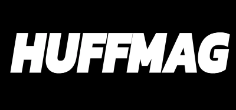What topics does Huffmag cater to?
Give a detailed response to the question by analyzing the screenshot.

The logo's design suggests a fusion of news and lifestyle topics, aligning with Huffmag's mission to keep readers informed about current events while catering to their interests in lifestyle and fashion, implying a broad range of topics beyond just news.